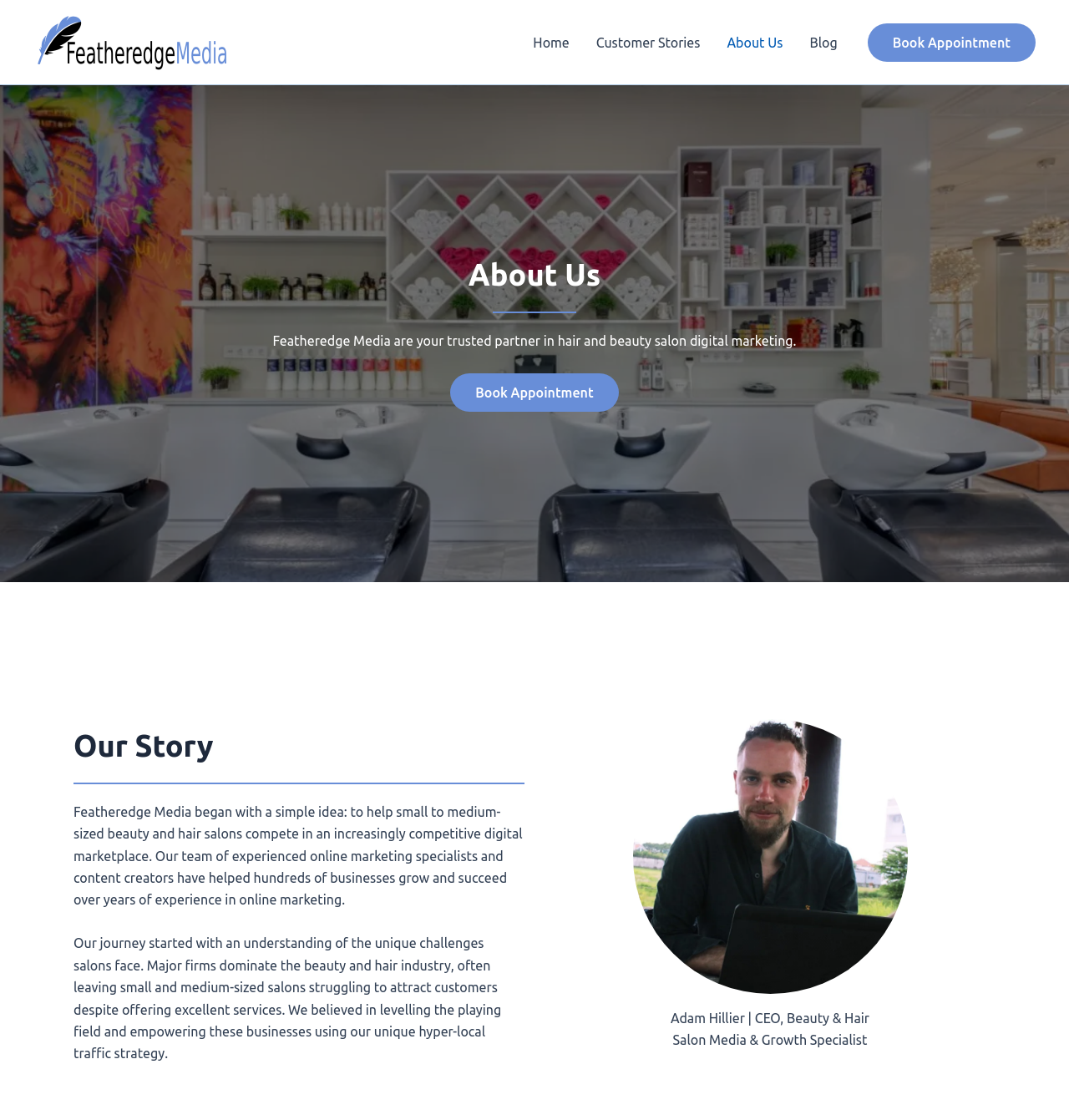What is Featheredge Media's primary focus?
Use the screenshot to answer the question with a single word or phrase.

Hair and beauty salon digital marketing